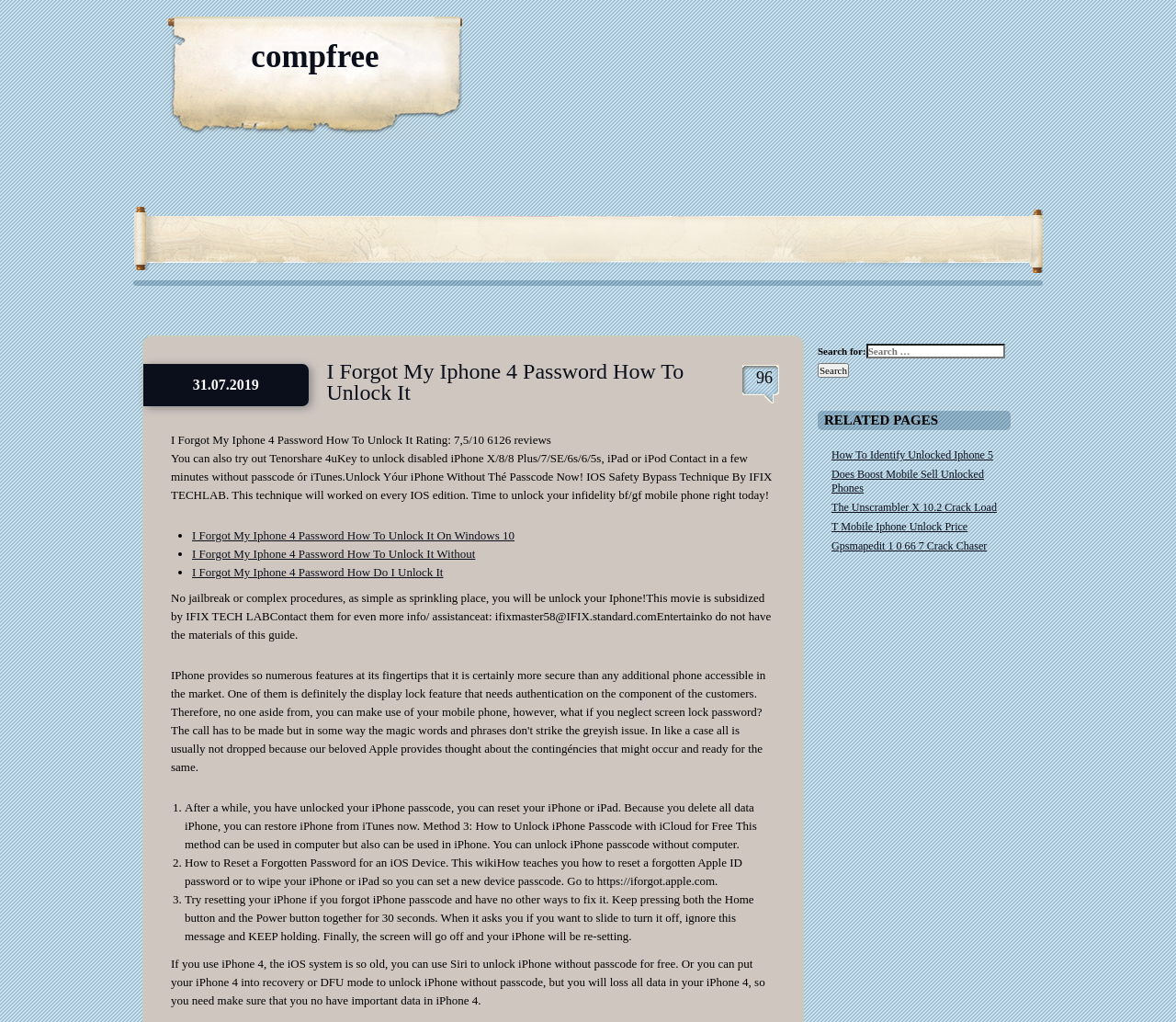Provide a short answer to the following question with just one word or phrase: What is the main topic of this webpage?

Unlocking iPhone